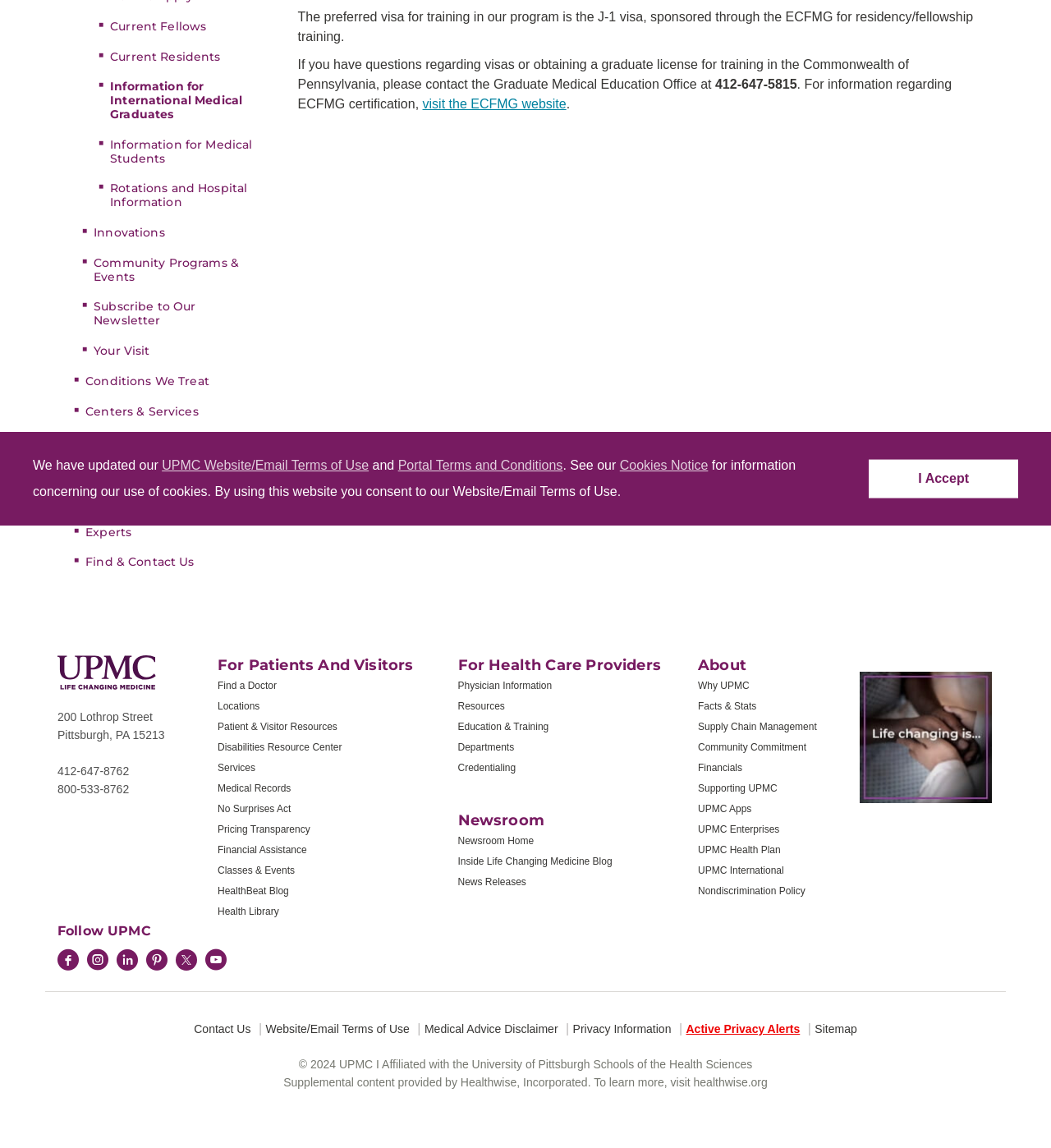Given the element description "aria-label="Pinterest"" in the screenshot, predict the bounding box coordinates of that UI element.

[0.139, 0.827, 0.159, 0.848]